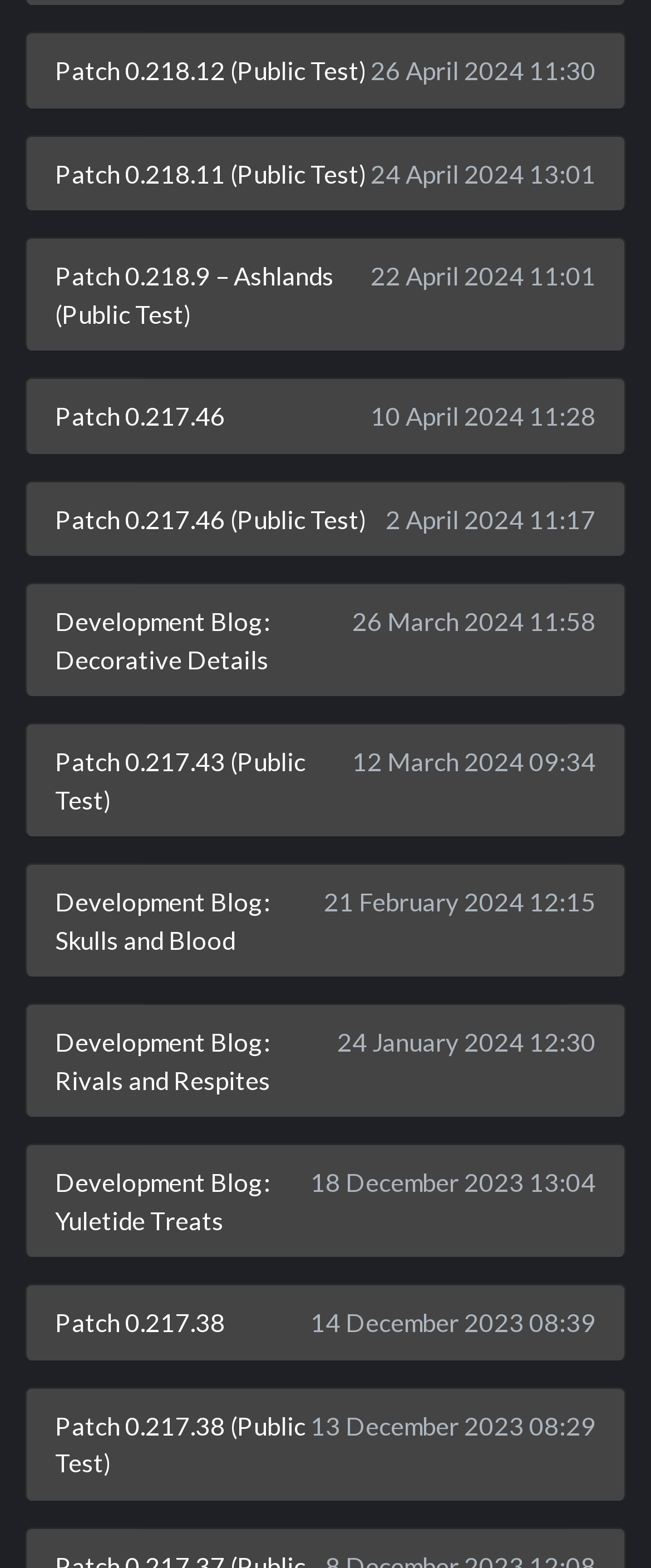Show me the bounding box coordinates of the clickable region to achieve the task as per the instruction: "Read development blog about decorative details".

[0.051, 0.377, 0.949, 0.44]